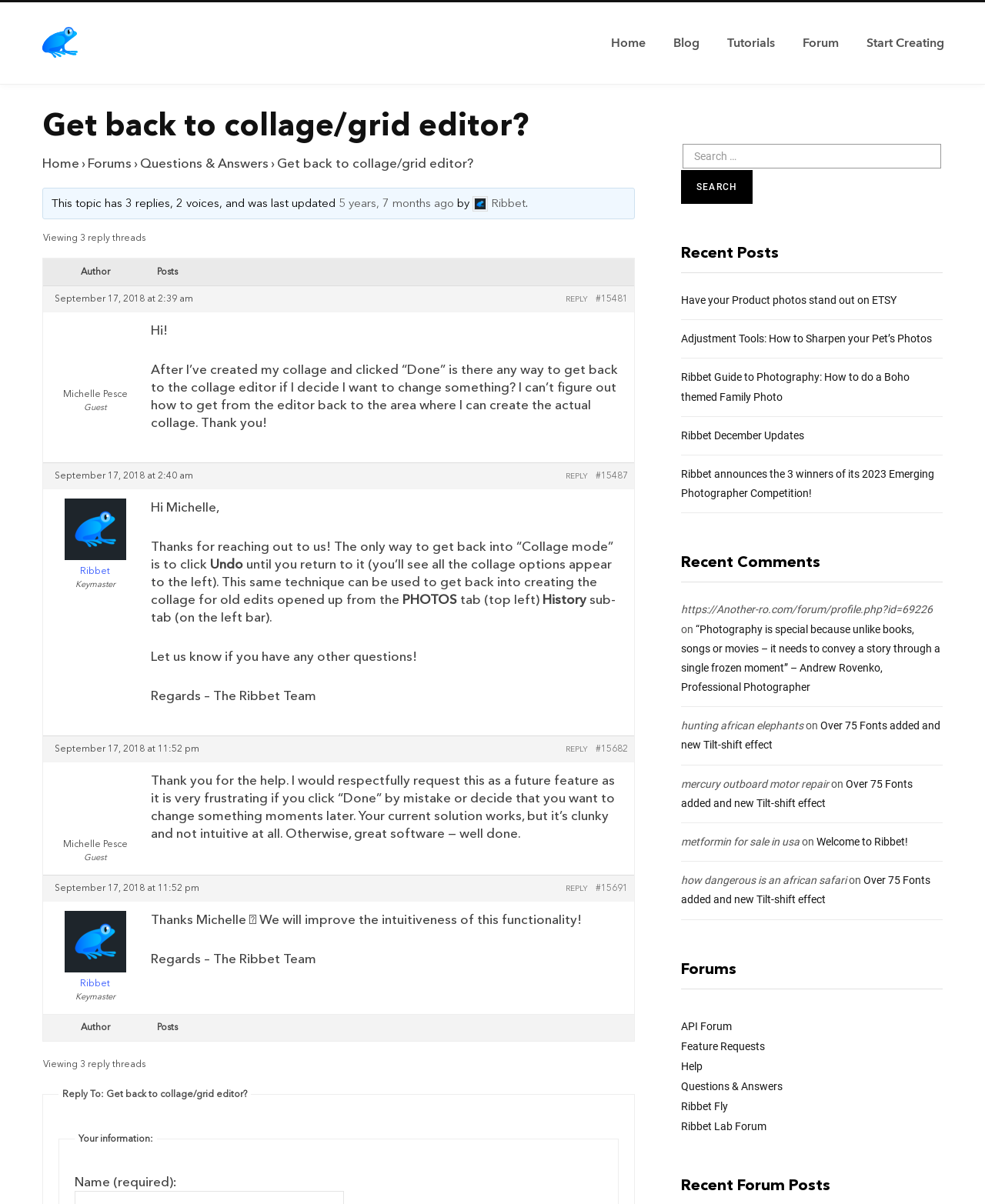Determine the bounding box coordinates of the clickable area required to perform the following instruction: "Search for something". The coordinates should be represented as four float numbers between 0 and 1: [left, top, right, bottom].

[0.693, 0.119, 0.955, 0.14]